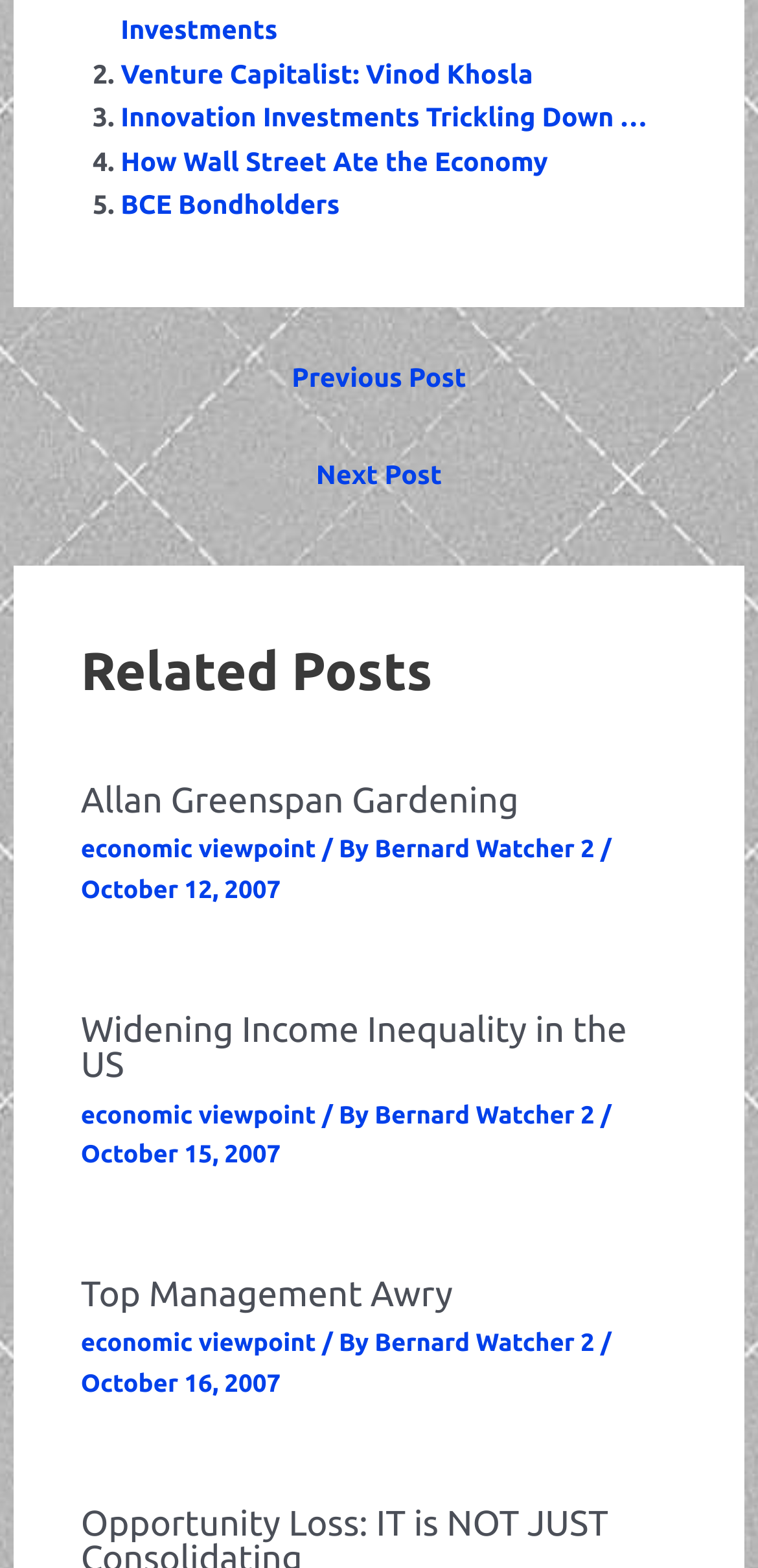With reference to the screenshot, provide a detailed response to the question below:
Who is the author of the posts?

The author of the posts can be inferred from the repeated mention of 'Bernard Watcher 2' in the related posts section, suggesting that this is the author's name or pseudonym.